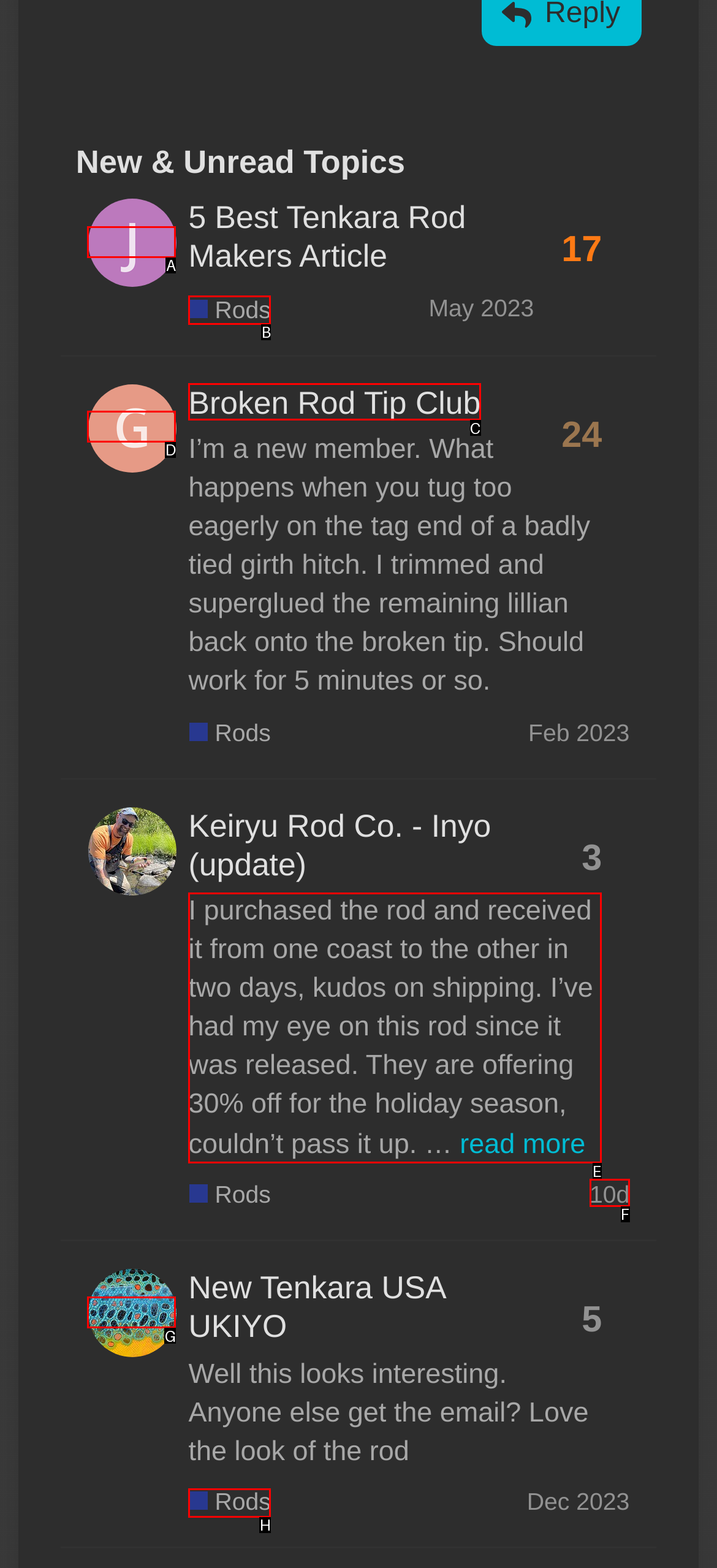Select the appropriate bounding box to fulfill the task: Check profile of 'Gressak' Respond with the corresponding letter from the choices provided.

D